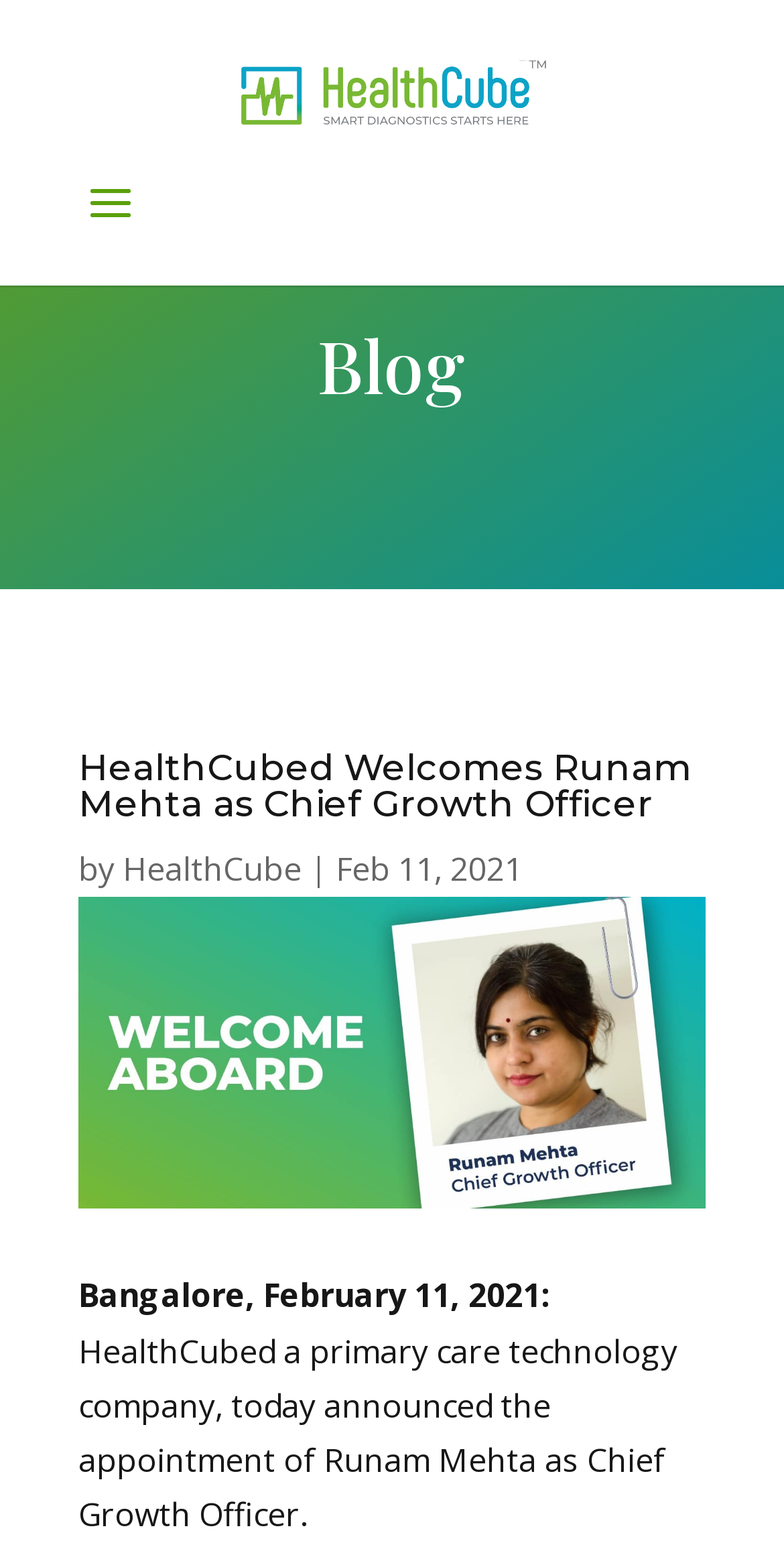Carefully examine the image and provide an in-depth answer to the question: What is the type of company?

The type of company is mentioned in the paragraph below the heading, where it is described as a 'primary care technology company'.